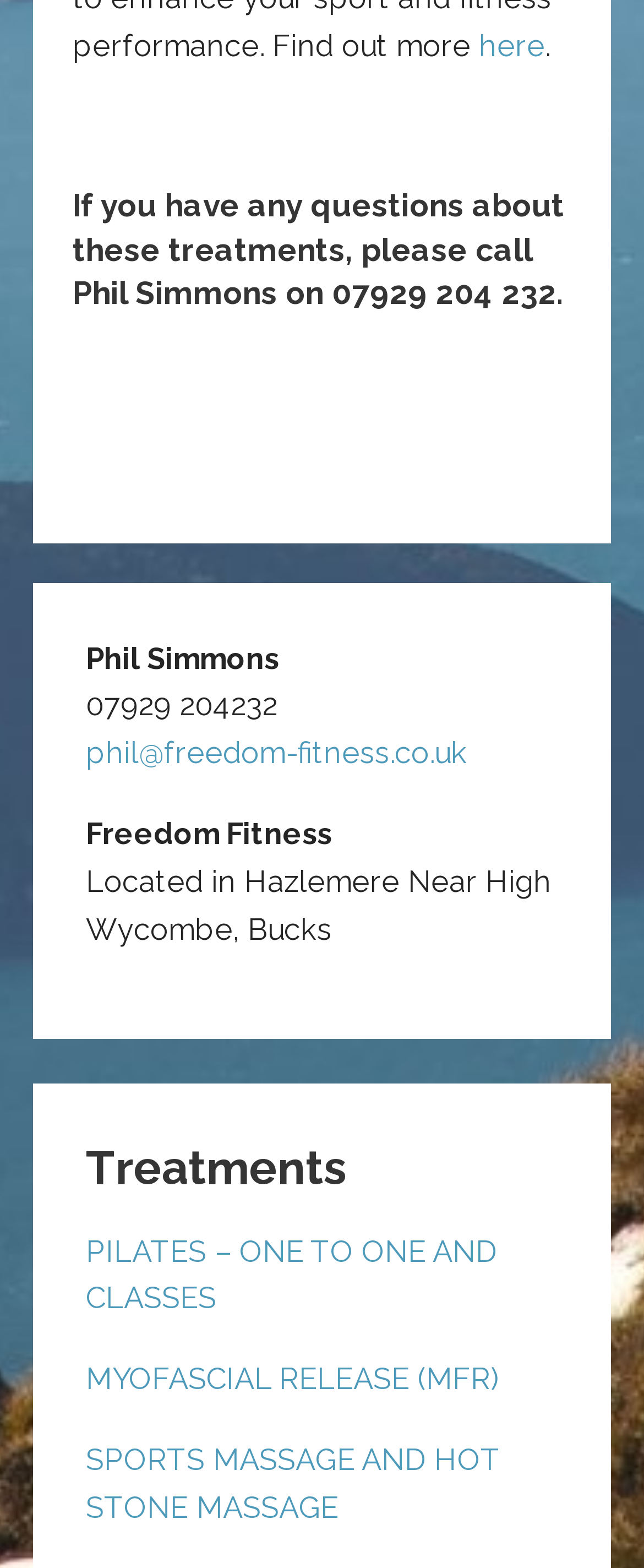Given the description "MYOFASCIAL RELEASE (MFR)", determine the bounding box of the corresponding UI element.

[0.133, 0.868, 0.774, 0.89]